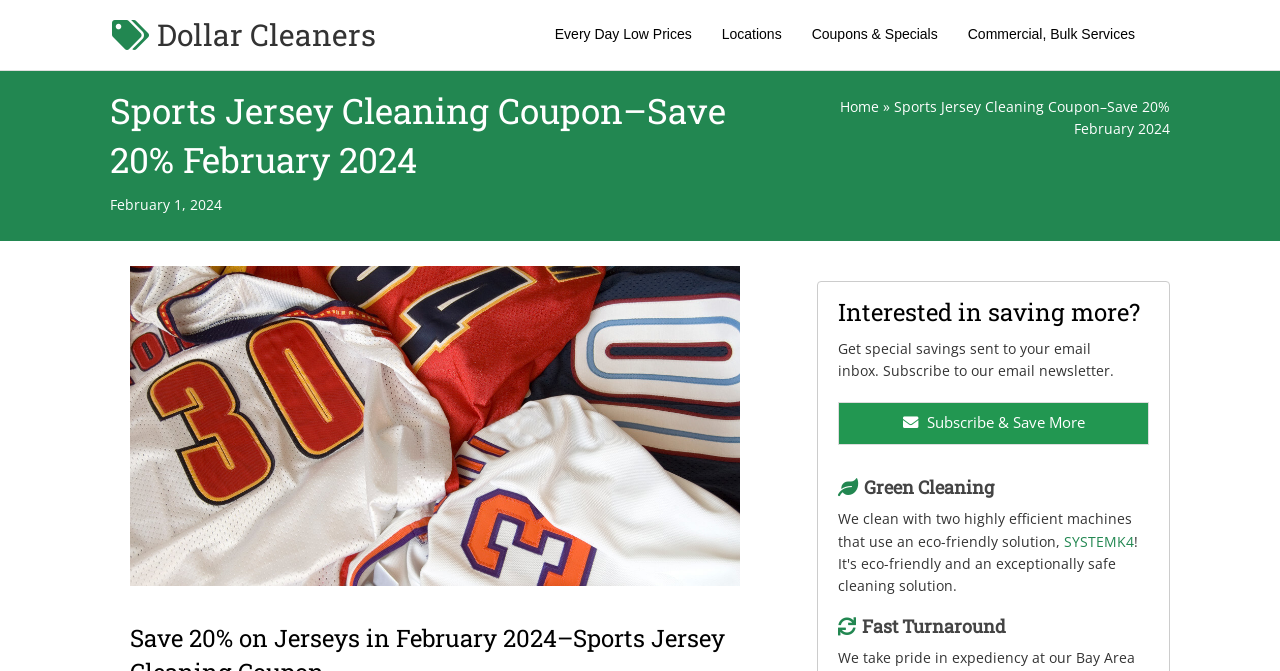What type of cleaning solution is used by the company?
Based on the image, give a one-word or short phrase answer.

Eco-friendly